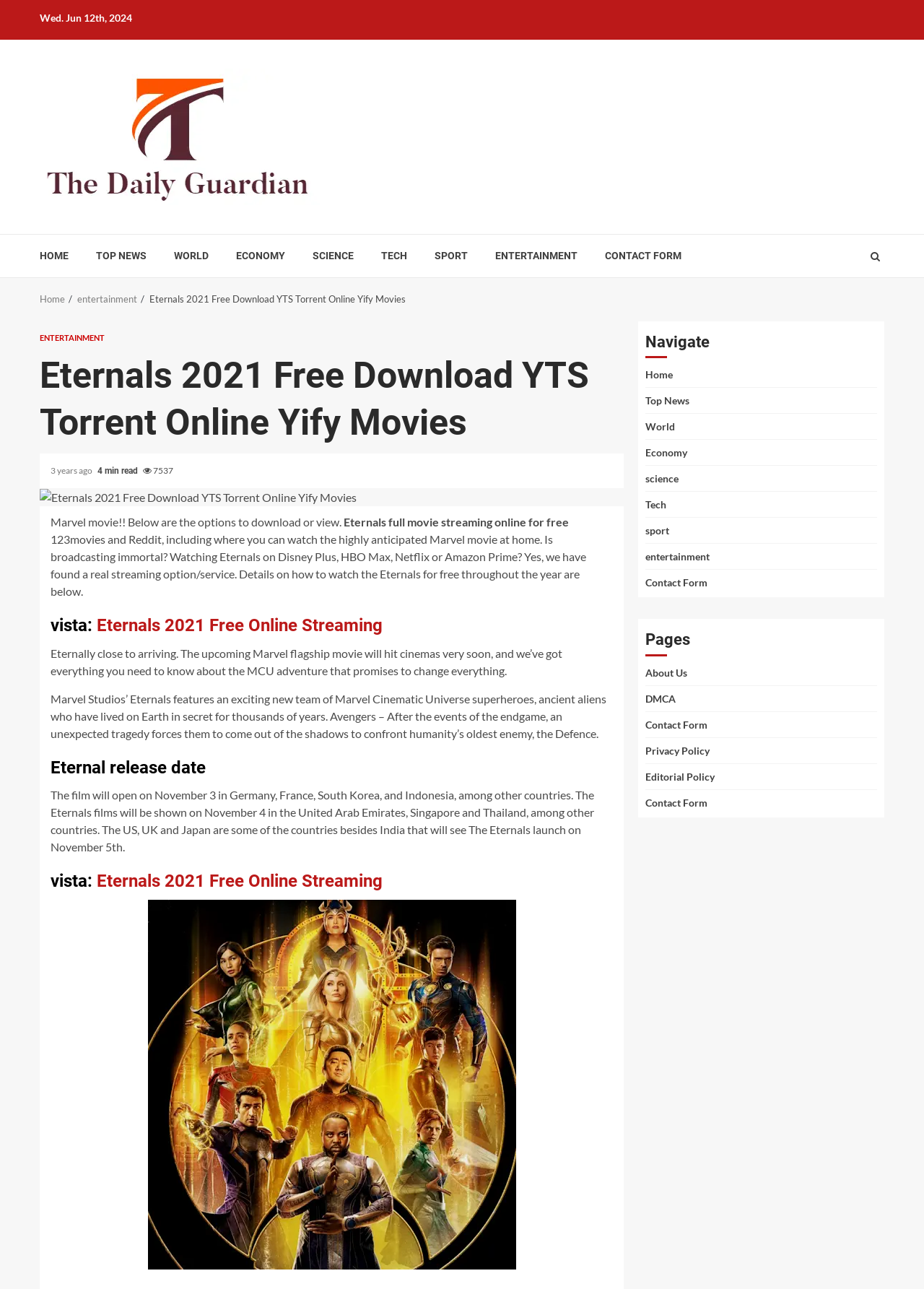Locate the bounding box coordinates of the clickable element to fulfill the following instruction: "View the 'Eternals 2021 Free Online Streaming' option". Provide the coordinates as four float numbers between 0 and 1 in the format [left, top, right, bottom].

[0.105, 0.478, 0.414, 0.493]